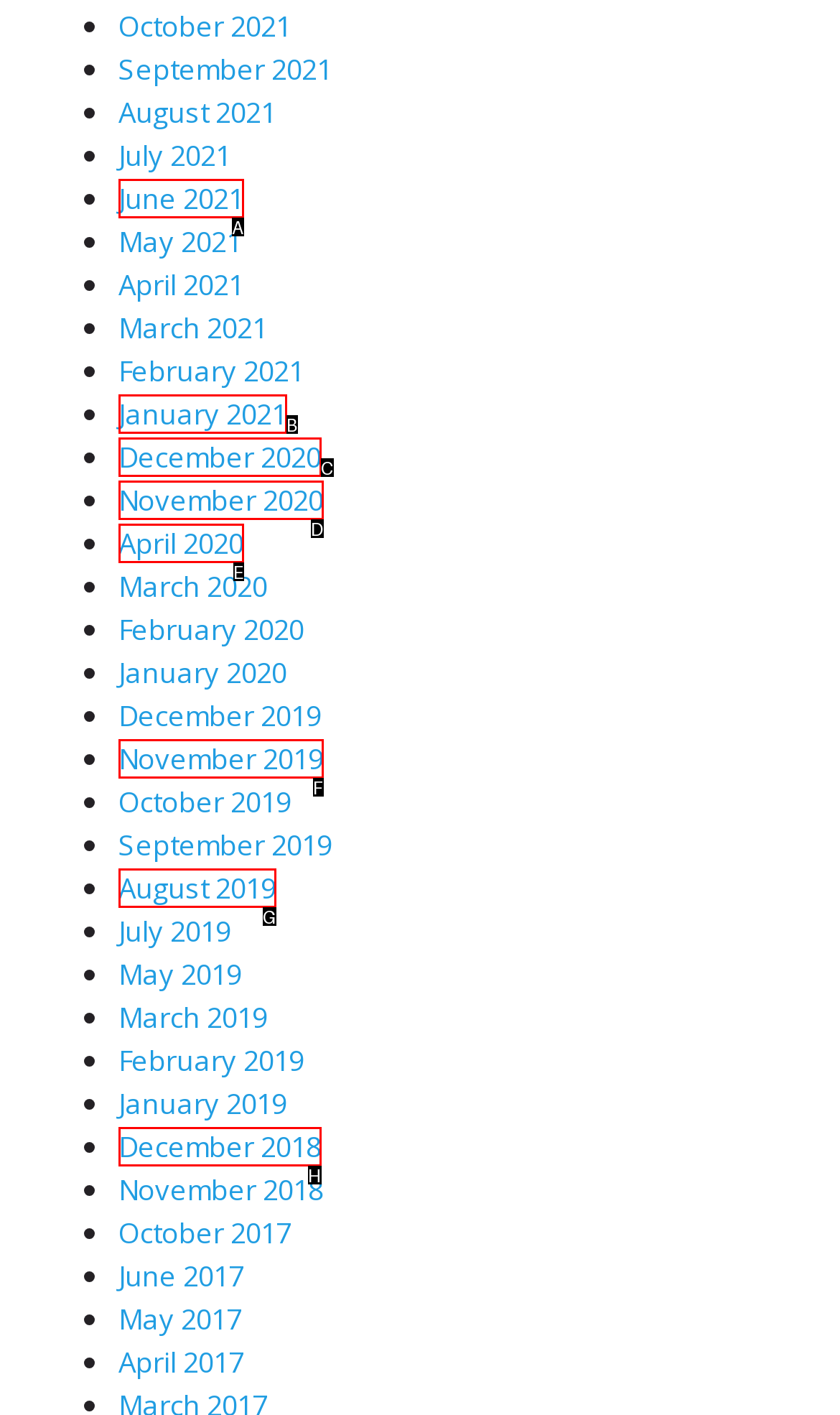Match the HTML element to the description: Contact. Answer with the letter of the correct option from the provided choices.

None